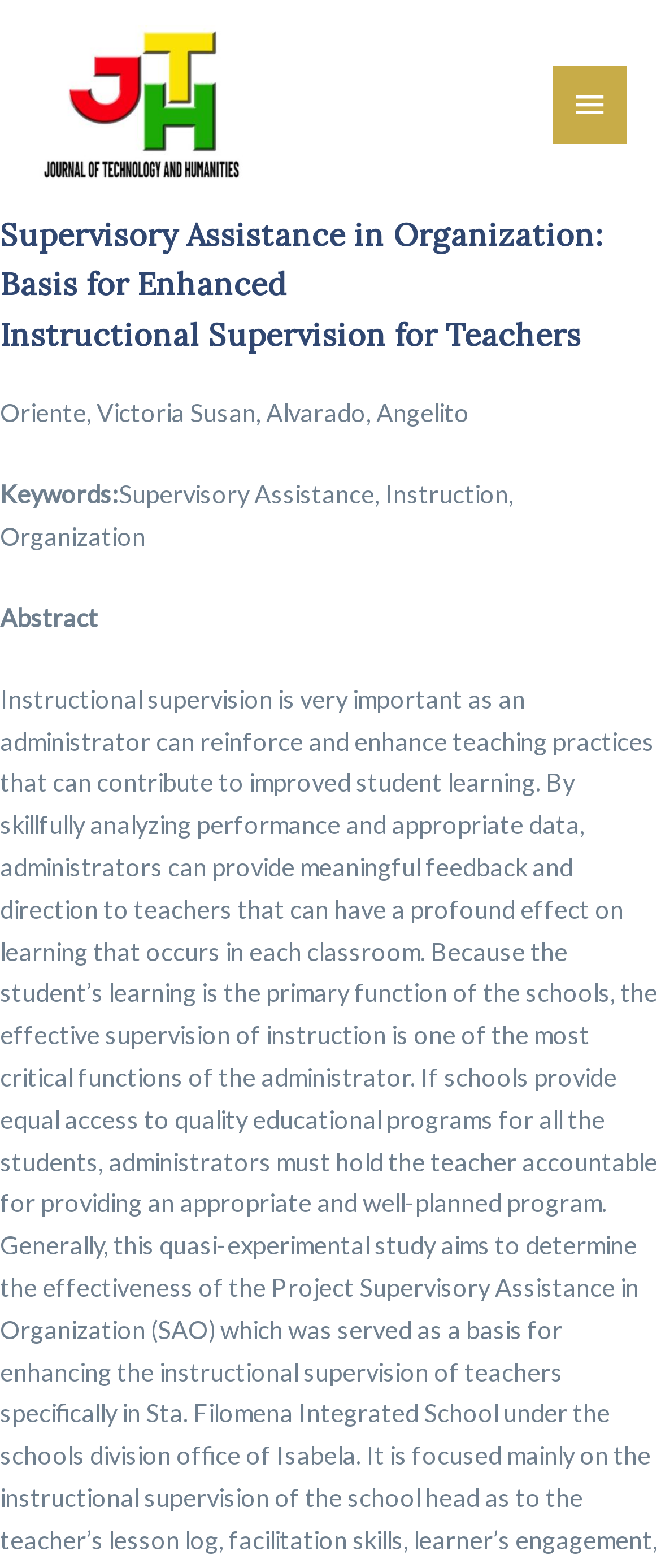Write an extensive caption that covers every aspect of the webpage.

The webpage appears to be a journal article page, specifically Volume 1, Issue 1, published in June 2020. At the top-left corner, there is a link and an image, both labeled "Journal Of Technology And Humanities", which likely serve as the journal's logo and title.

On the top-right corner, there is a button labeled "Main Menu" with an arrow icon, indicating that it can be expanded to reveal more options. When expanded, it controls a menu section labeled "primary-menu".

Below the top section, there is a heading that spans the full width of the page, titled "Supervisory Assistance in Organization: Basis for Enhanced Instructional Supervision for Teachers". This is likely the title of the journal article.

Underneath the heading, there are three lines of text. The first line lists the authors' names, "Oriente, Victoria Susan, Alvarado, Angelito". The second line is labeled "Keywords:", followed by a list of keywords related to the article, including "Supervisory Assistance, Instruction, Organization". The third line is labeled "Abstract", which likely precedes a summary of the article's content.